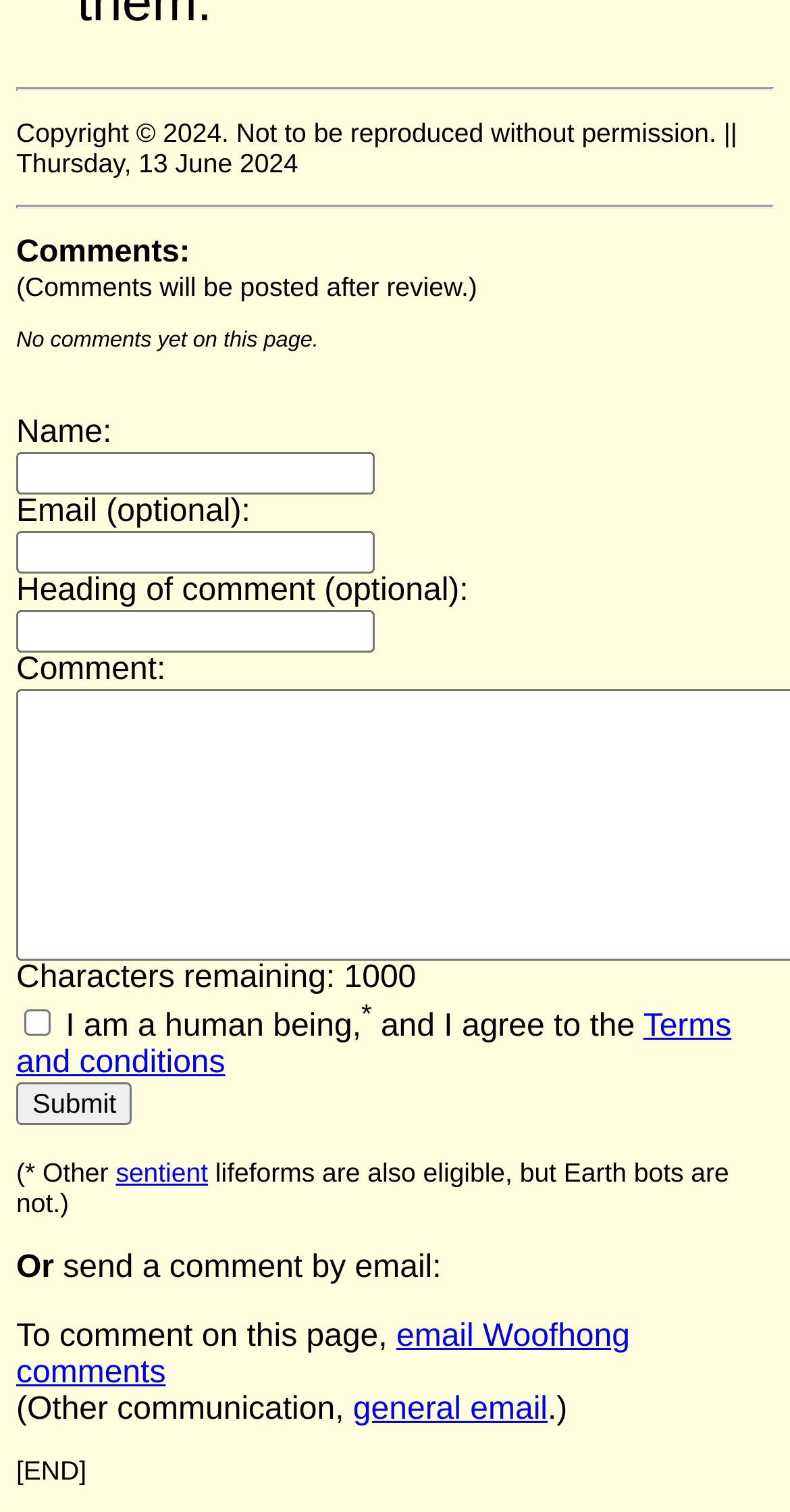What is the purpose of the checkbox?
Please provide a single word or phrase as your answer based on the screenshot.

Agree to Terms and conditions